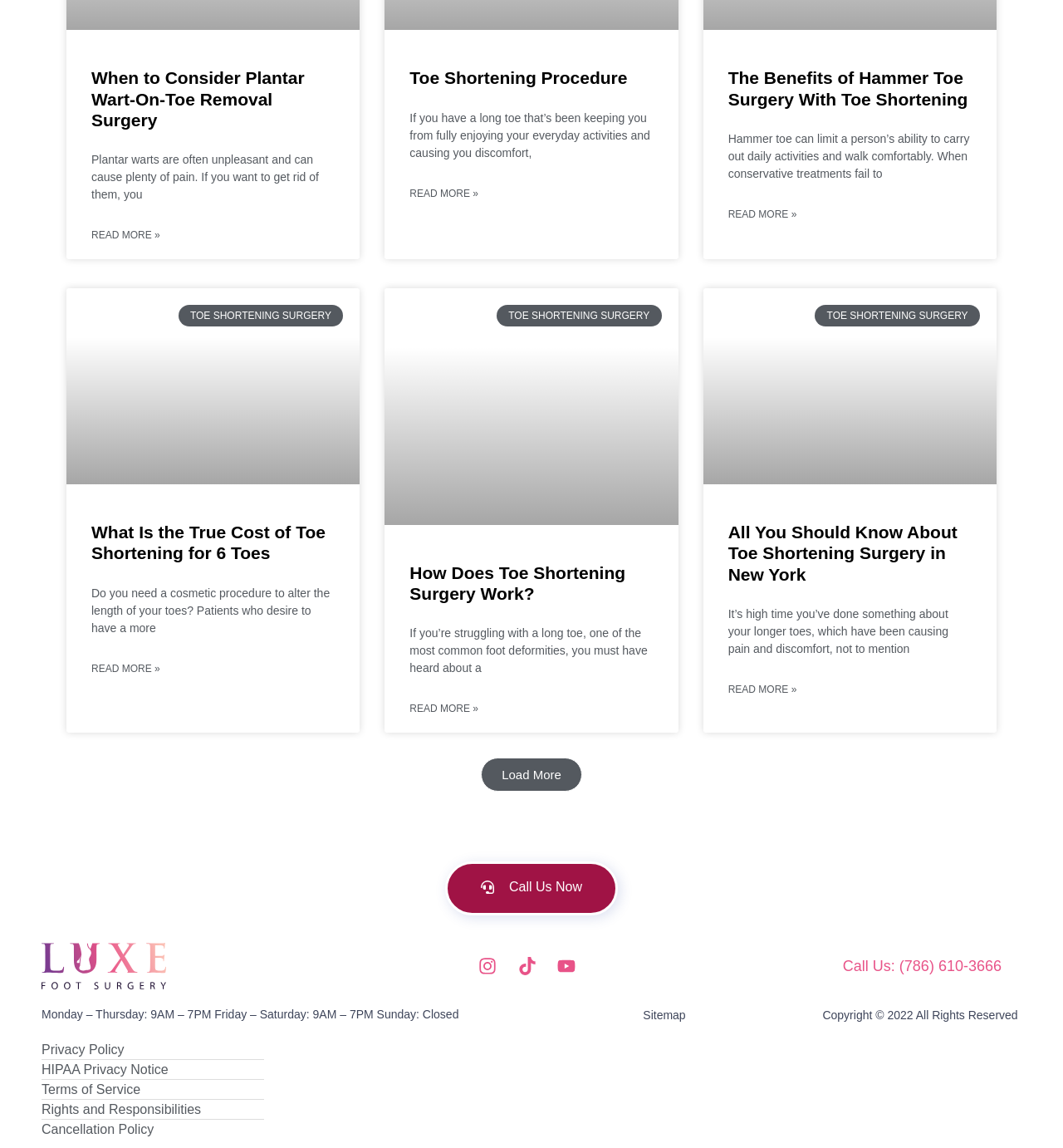What are the office hours of the surgery center?
Could you answer the question in a detailed manner, providing as much information as possible?

The static text at the bottom of the webpage provides the office hours of the surgery center, which are Monday to Thursday from 9AM to 7PM, Friday to Saturday from 9AM to 7PM, and closed on Sundays.